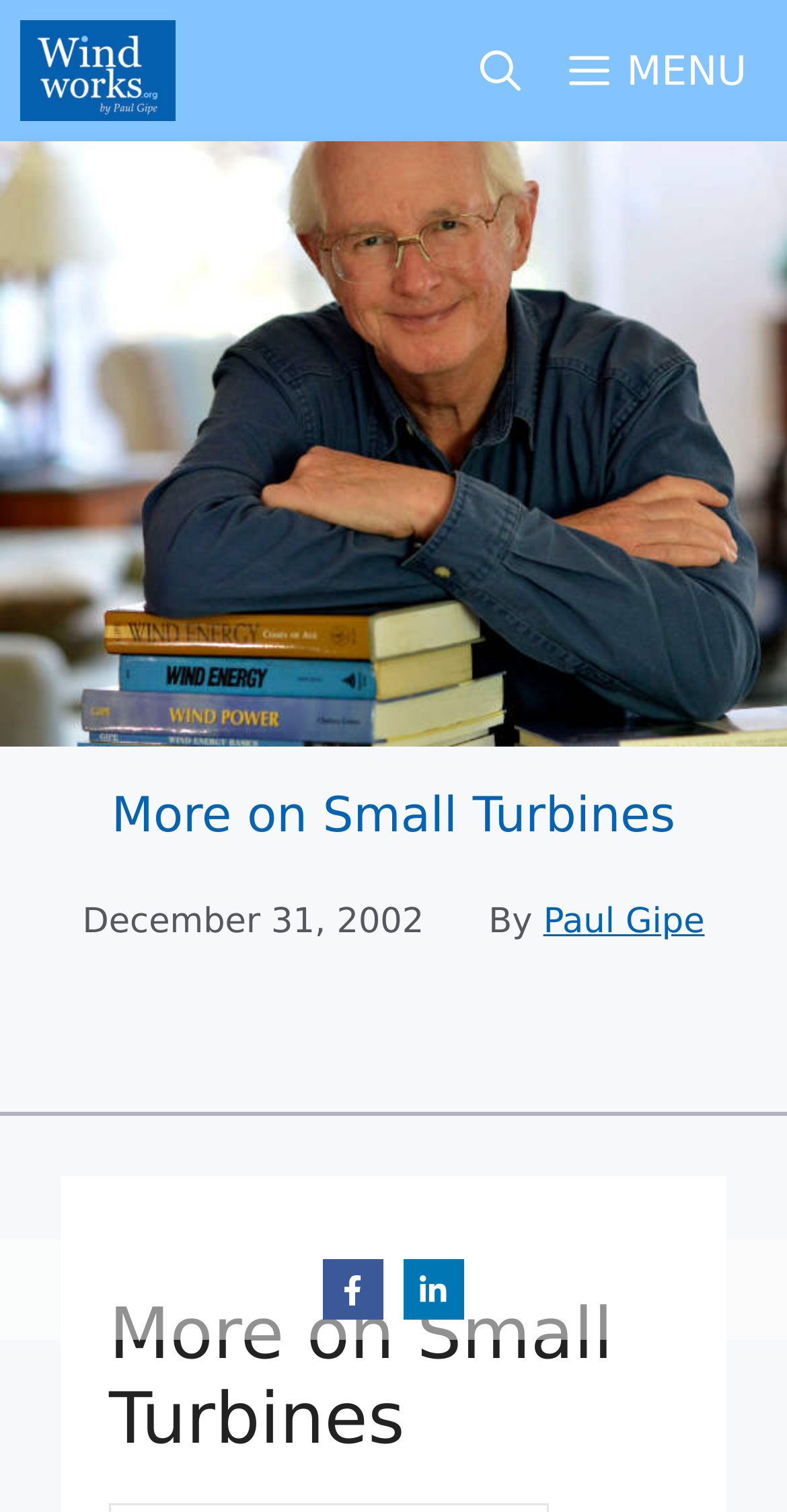Please use the details from the image to answer the following question comprehensively:
How many social media links are there?

I counted the number of social media links by looking at the link elements with images, and I found two links, one for Facebook and one for LinkedIn.